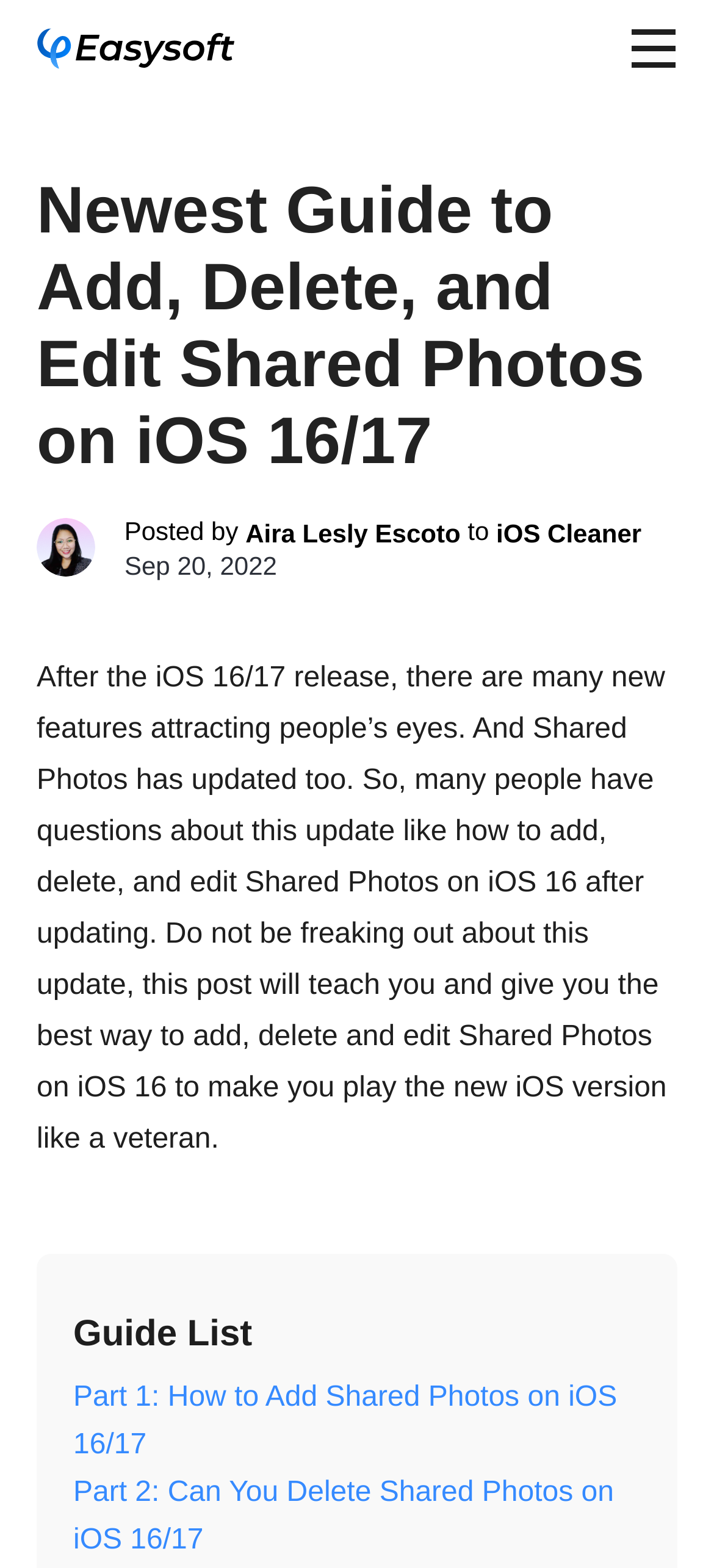Using the details from the image, please elaborate on the following question: How many parts are there in the guide?

I found the number of parts in the guide by looking at the links 'Part 1: How to Add Shared Photos on iOS 16/17' and 'Part 2: Can You Delete Shared Photos on iOS 16/17'.